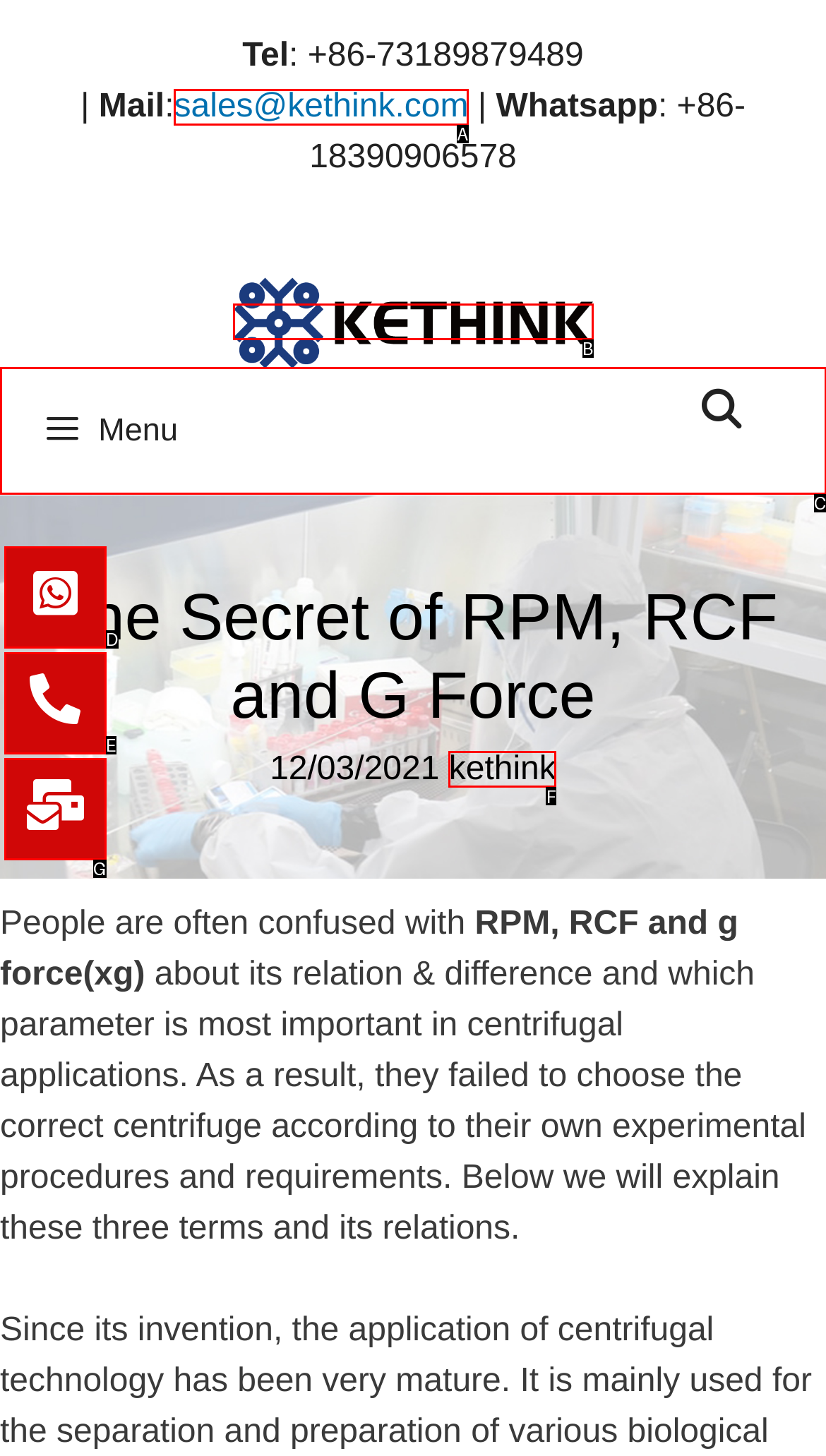Please identify the UI element that matches the description: sales@kethink.com
Respond with the letter of the correct option.

G